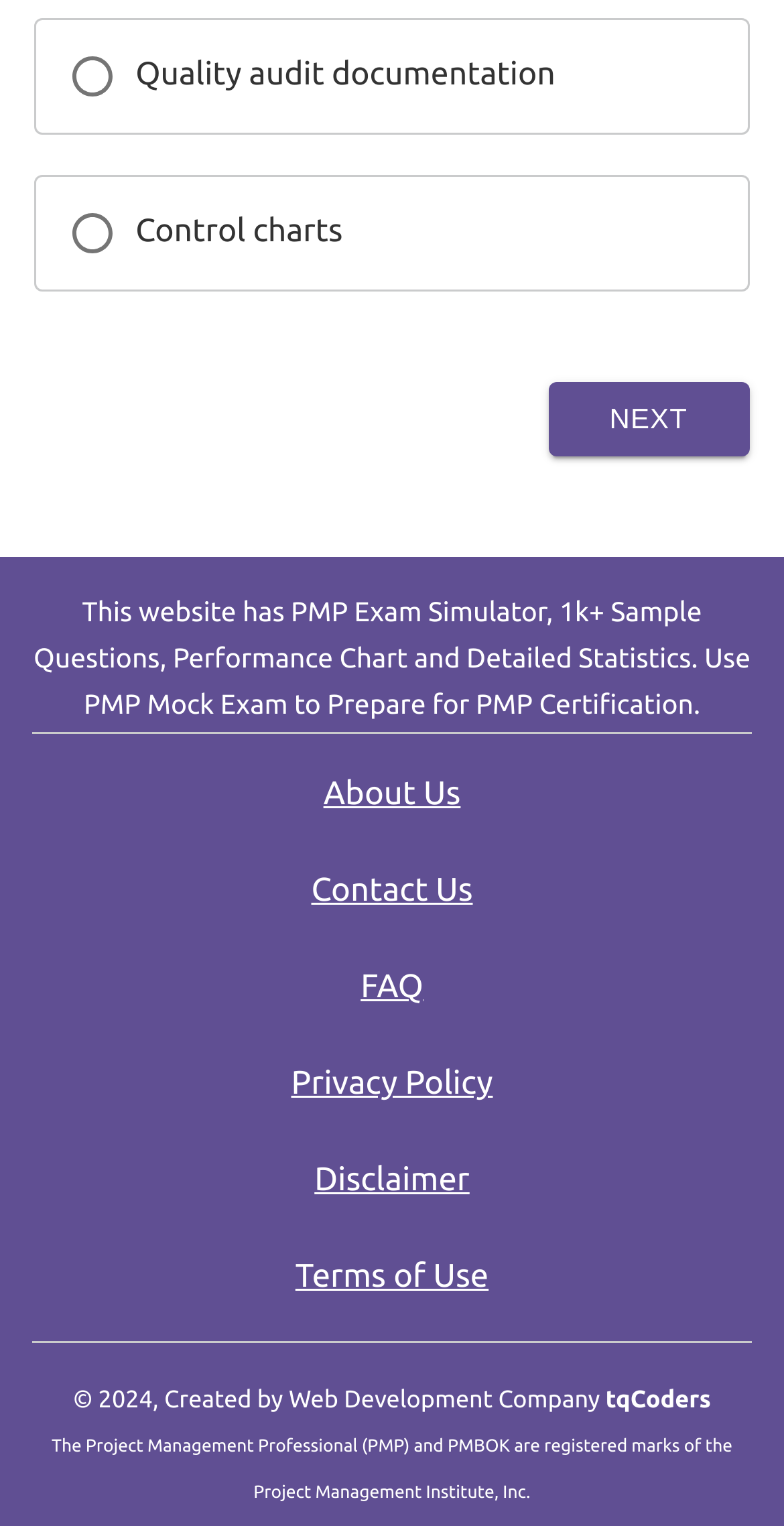Determine the bounding box coordinates of the clickable region to follow the instruction: "Click the 'NEXT' button".

[0.699, 0.25, 0.955, 0.298]